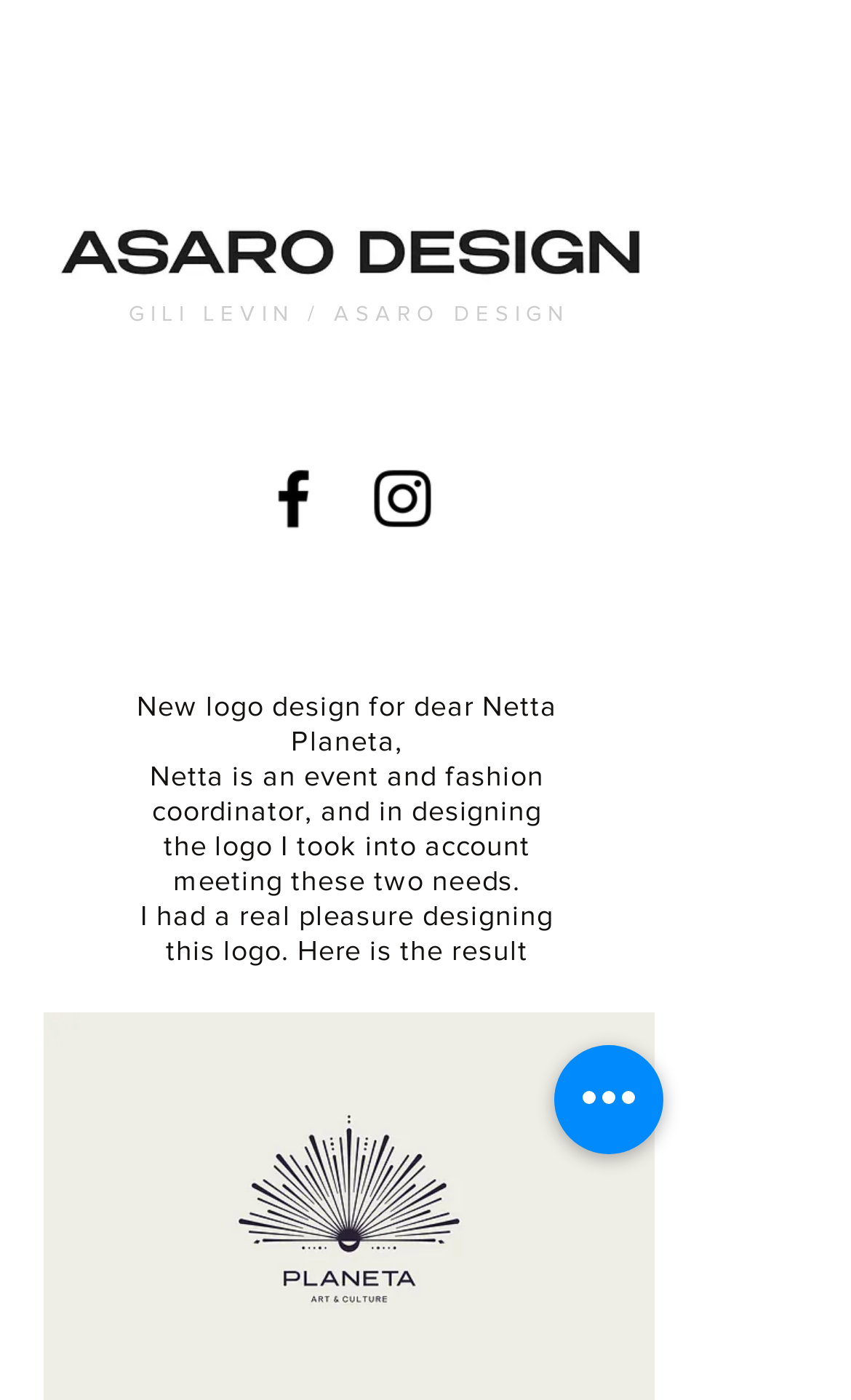What is the position of the navigation menu?
Using the image, answer in one word or phrase.

Right side